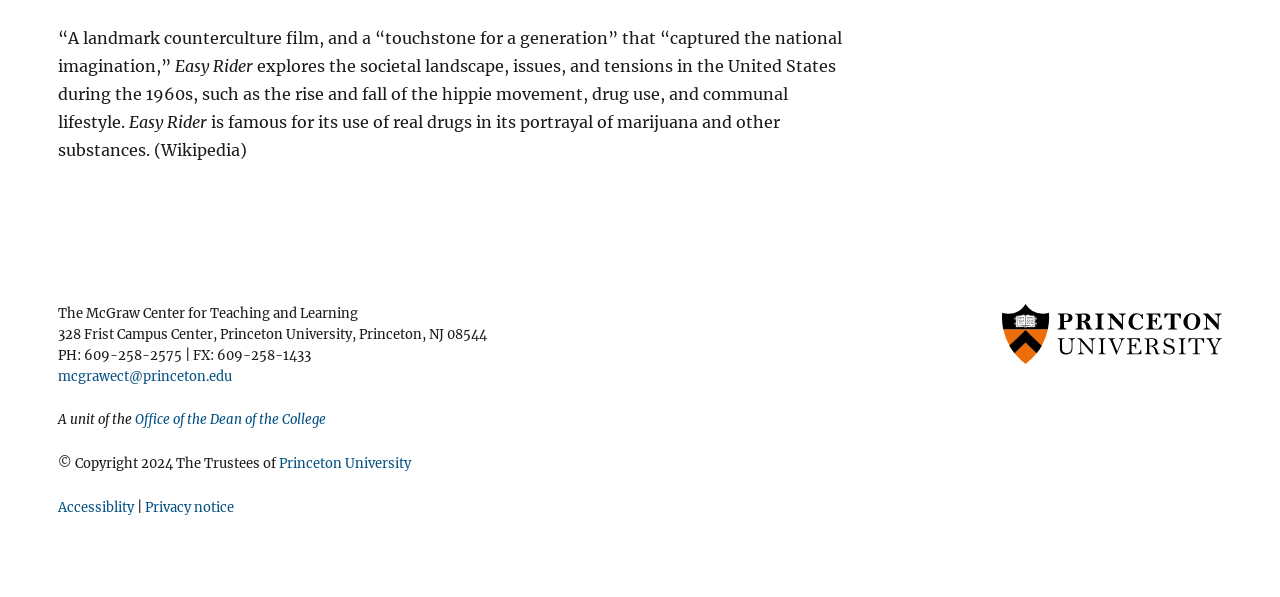What is the phone number of the McGraw Center?
Craft a detailed and extensive response to the question.

The webpage contains contact information for the McGraw Center for Teaching and Learning, which includes the phone number 'PH: 609-258-2575'.